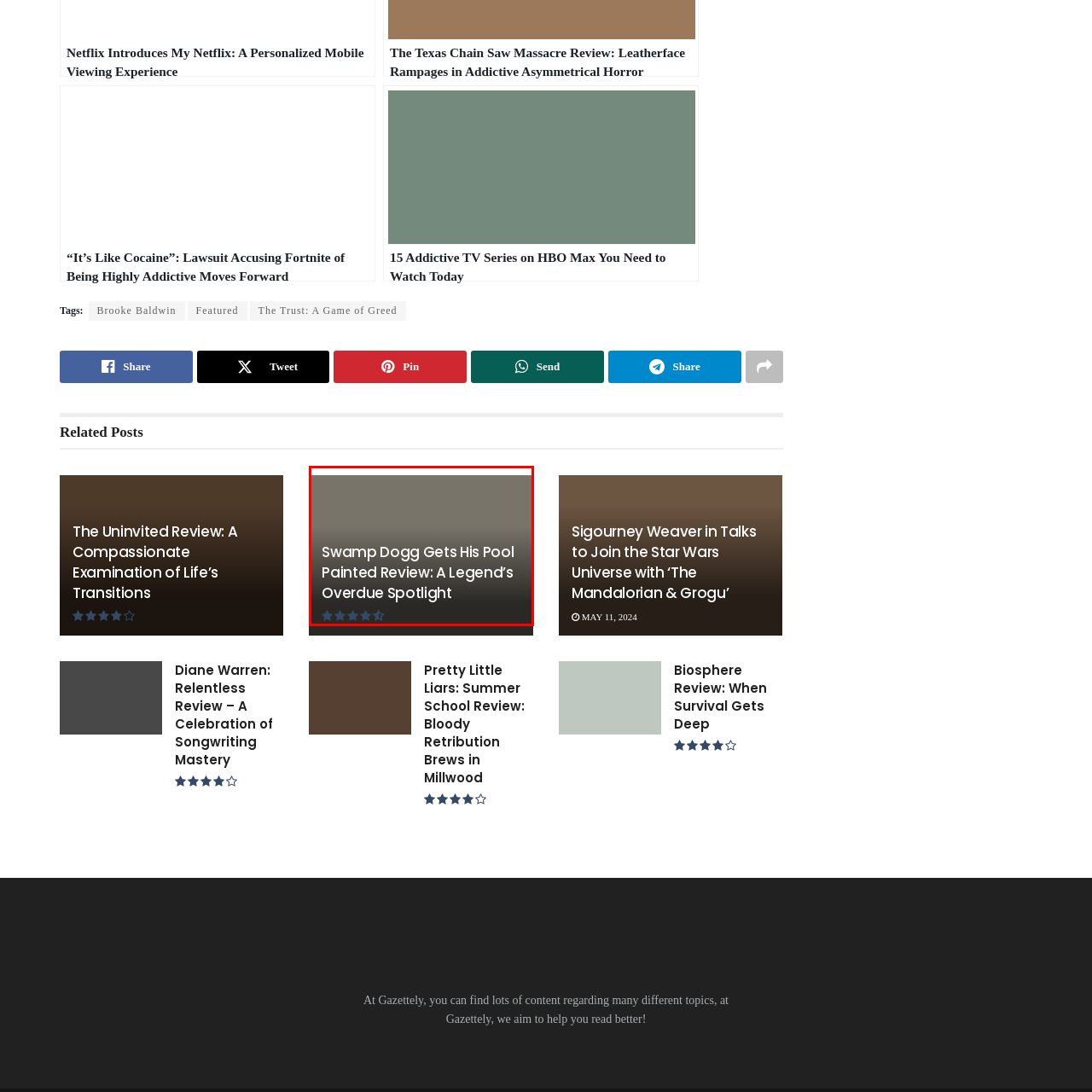Focus on the portion of the image highlighted in red and deliver a detailed explanation for the following question: What is the subtitle of the review?

The subtitle of the review is 'Legend’s Overdue Spotlight' as it is mentioned in the caption, which reflects on the artistry and significance of the work, hinting at a narrative that may explore themes of recognition and legacy within the music industry.